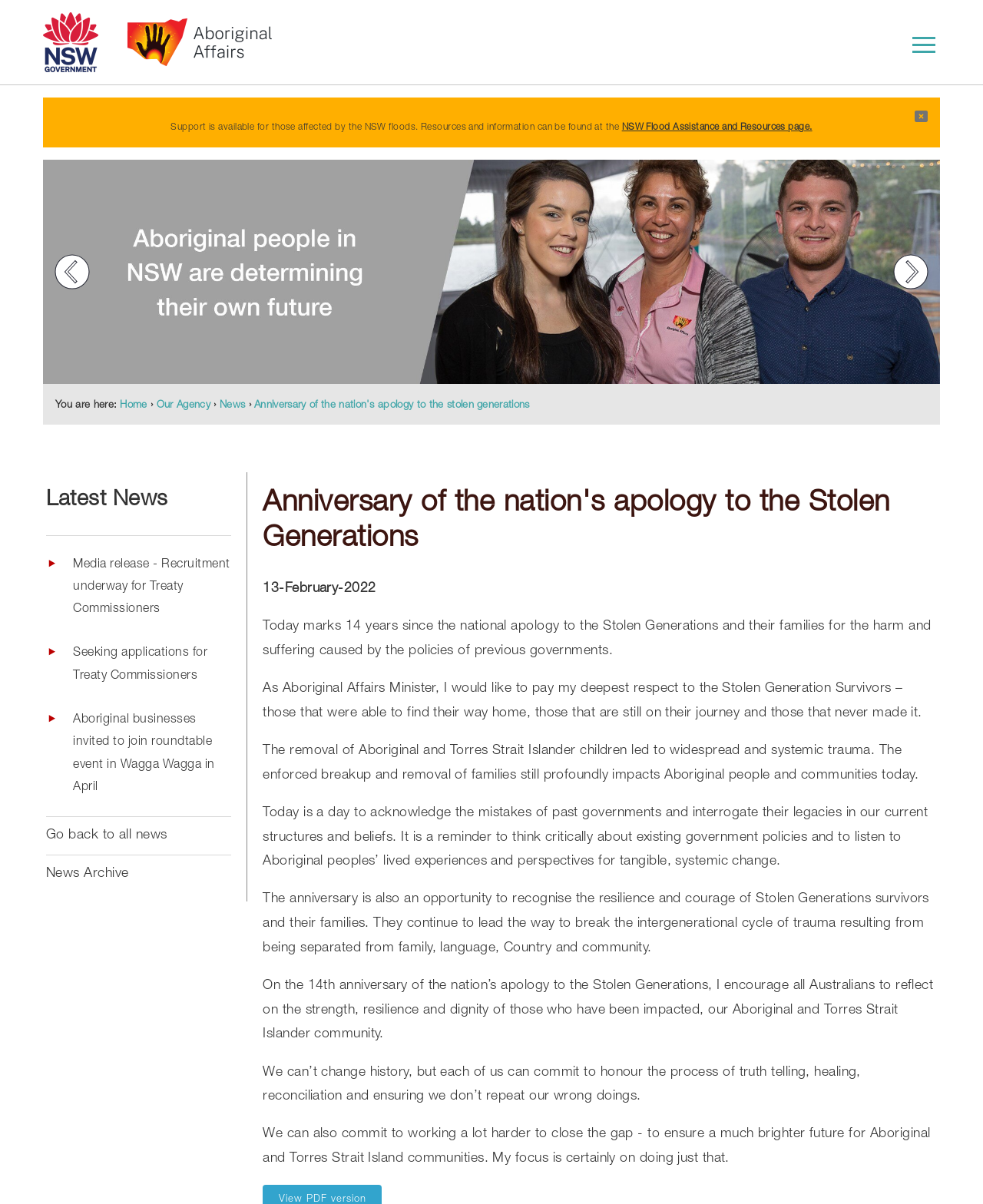Provide an in-depth caption for the webpage.

The webpage is about the anniversary of the national apology to the Stolen Generations and their families. At the top, there is a link and an image on the right side. Below that, there is a navigation menu with links to "Home", "Conversations", "Policy Reform", and other sections.

On the left side, there is a search box and an image below it. Above the search box, there is a heading "Conversations" with links to related topics. On the right side, there is a section with a heading "Latest News" and three articles with links to news stories. Below the news section, there are links to "Go back to all news" and "News Archive".

The main content of the page is an article about the anniversary of the national apology to the Stolen Generations. The article is divided into several paragraphs, with headings and static text describing the significance of the day, the impact of the policies of previous governments, and the importance of acknowledging the past and working towards a better future for Aboriginal and Torres Strait Islander communities. There are also images and links scattered throughout the page.